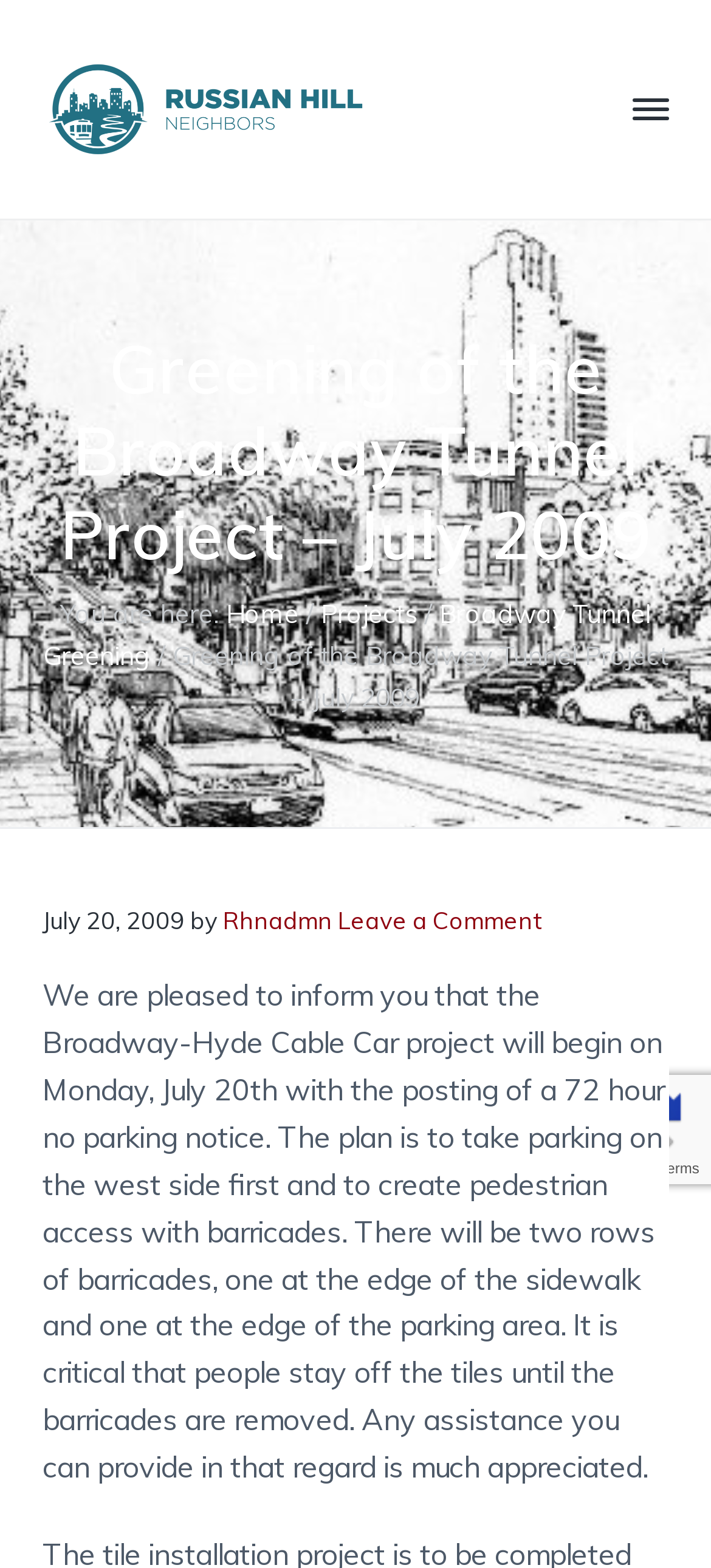Using the element description provided, determine the bounding box coordinates in the format (top-left x, top-left y, bottom-right x, bottom-right y). Ensure that all values are floating point numbers between 0 and 1. Element description: Leave a Comment

[0.475, 0.578, 0.76, 0.596]